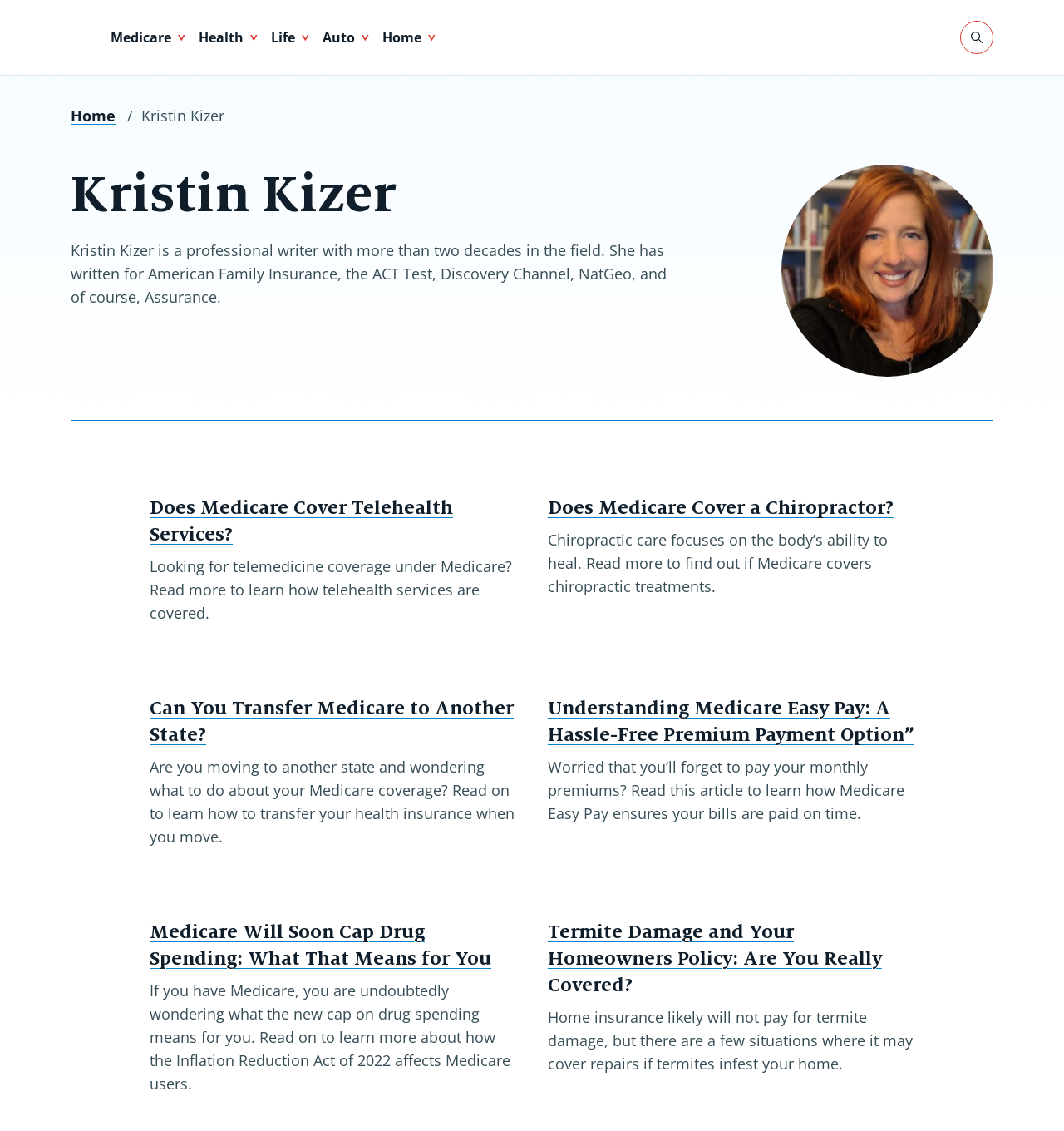Provide the bounding box coordinates for the specified HTML element described in this description: "Solutions". The coordinates should be four float numbers ranging from 0 to 1, in the format [left, top, right, bottom].

None